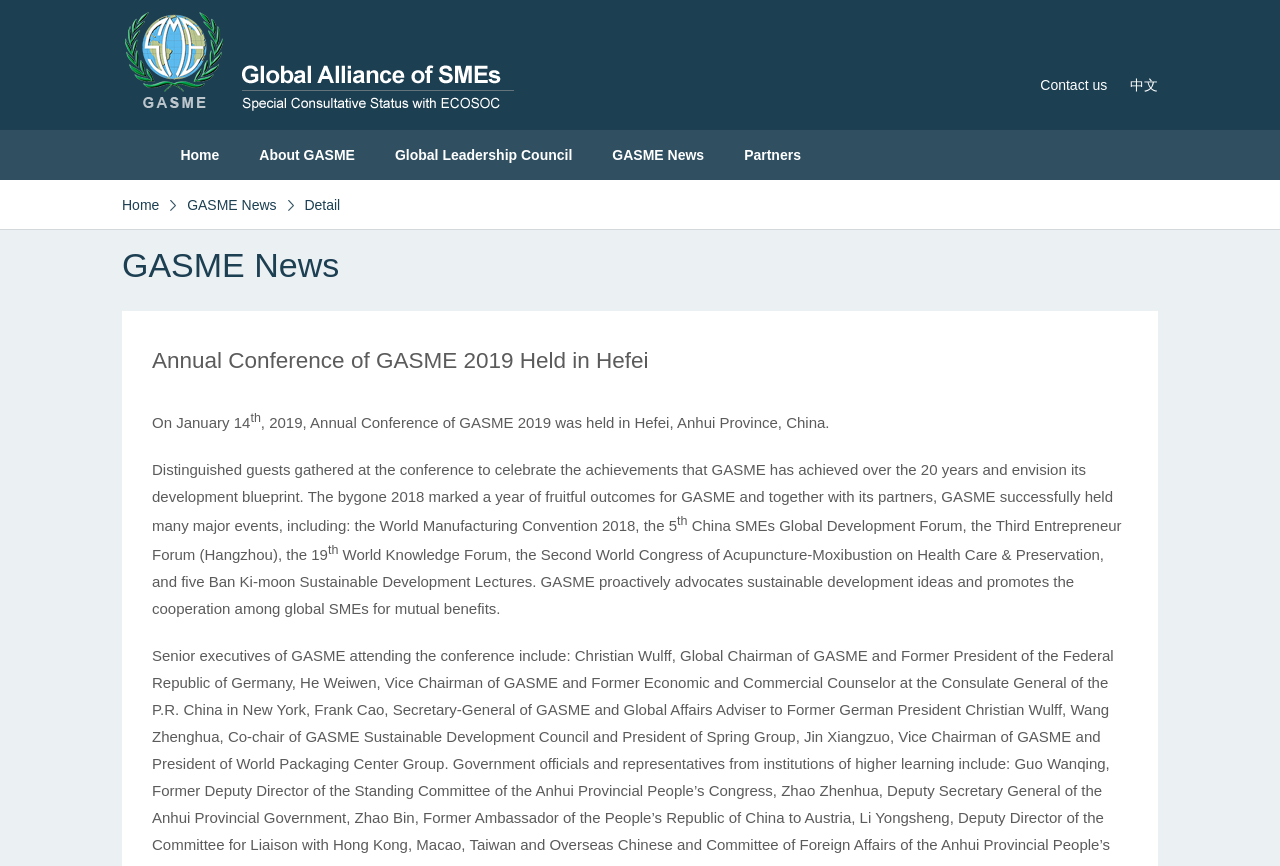Identify the bounding box for the UI element specified in this description: "About GASME". The coordinates must be four float numbers between 0 and 1, formatted as [left, top, right, bottom].

[0.203, 0.17, 0.277, 0.188]